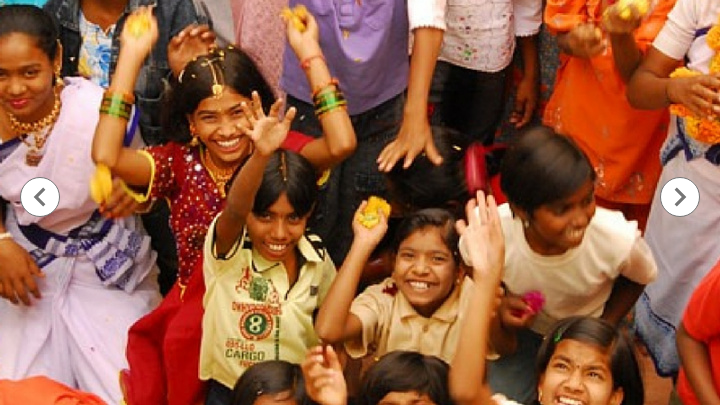Create a vivid and detailed description of the image.

The image captures a vibrant scene filled with joy and excitement, featuring a diverse group of children gathered together, smiling and waving enthusiastically. Central to the composition is a girl in traditional attire adorned with colorful jewelry, radiating happiness as she raises her hands, possibly celebrating a festival or special occasion. Surrounding her are other children of various ages, each displaying a mix of bright clothing and joyful expressions, some holding small items in their hands that add an element of festivity. The background features more children, creating an atmosphere of community and celebration, suggesting a lively event where laughter and cheer unite the group. This lively snapshot beautifully encapsulates the spirit of childhood and the joy of coming together in celebration.